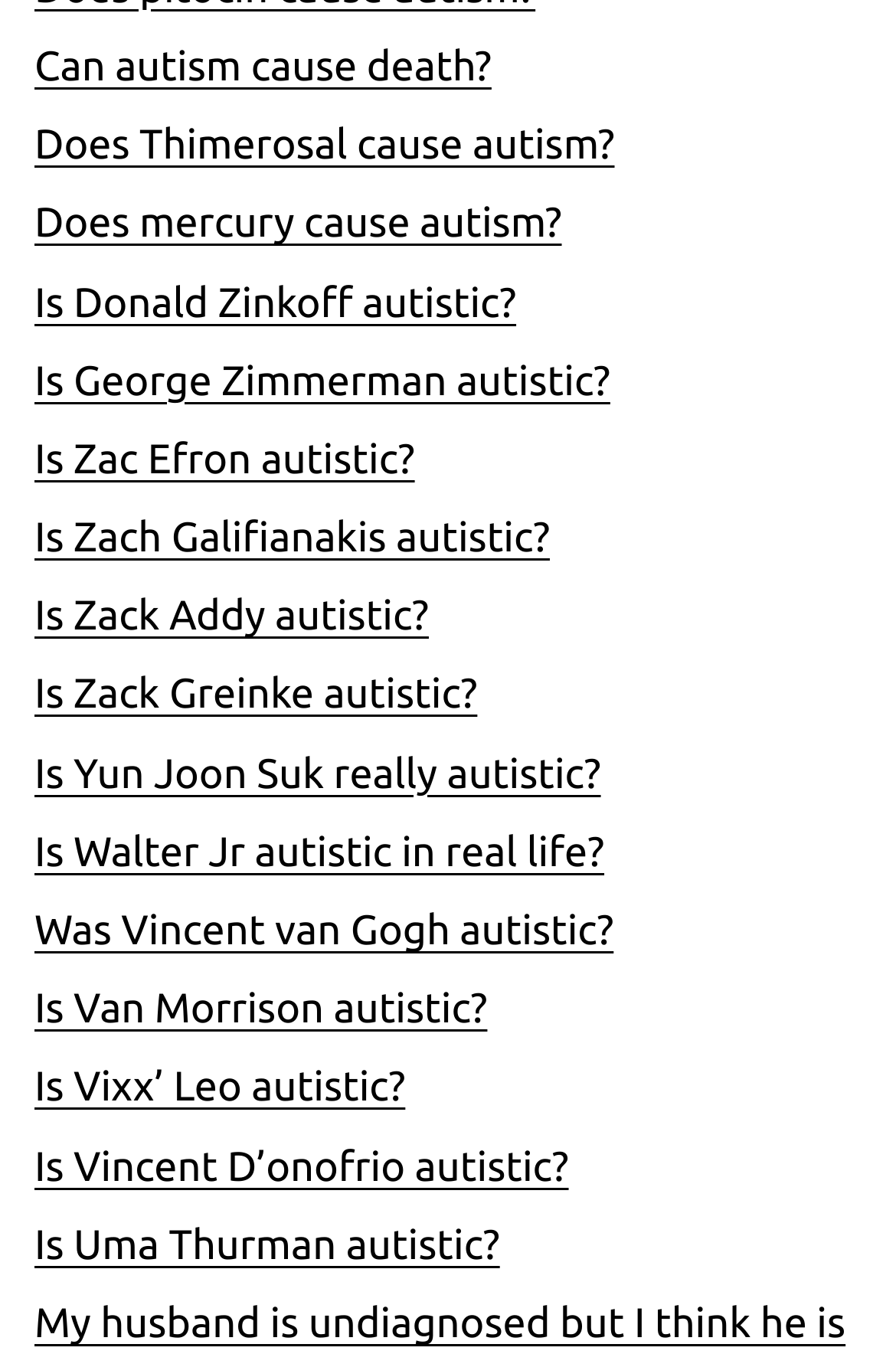Find the bounding box coordinates for the area that should be clicked to accomplish the instruction: "Visit the page about 'Does Thimerosal cause autism?'".

[0.038, 0.09, 0.686, 0.124]